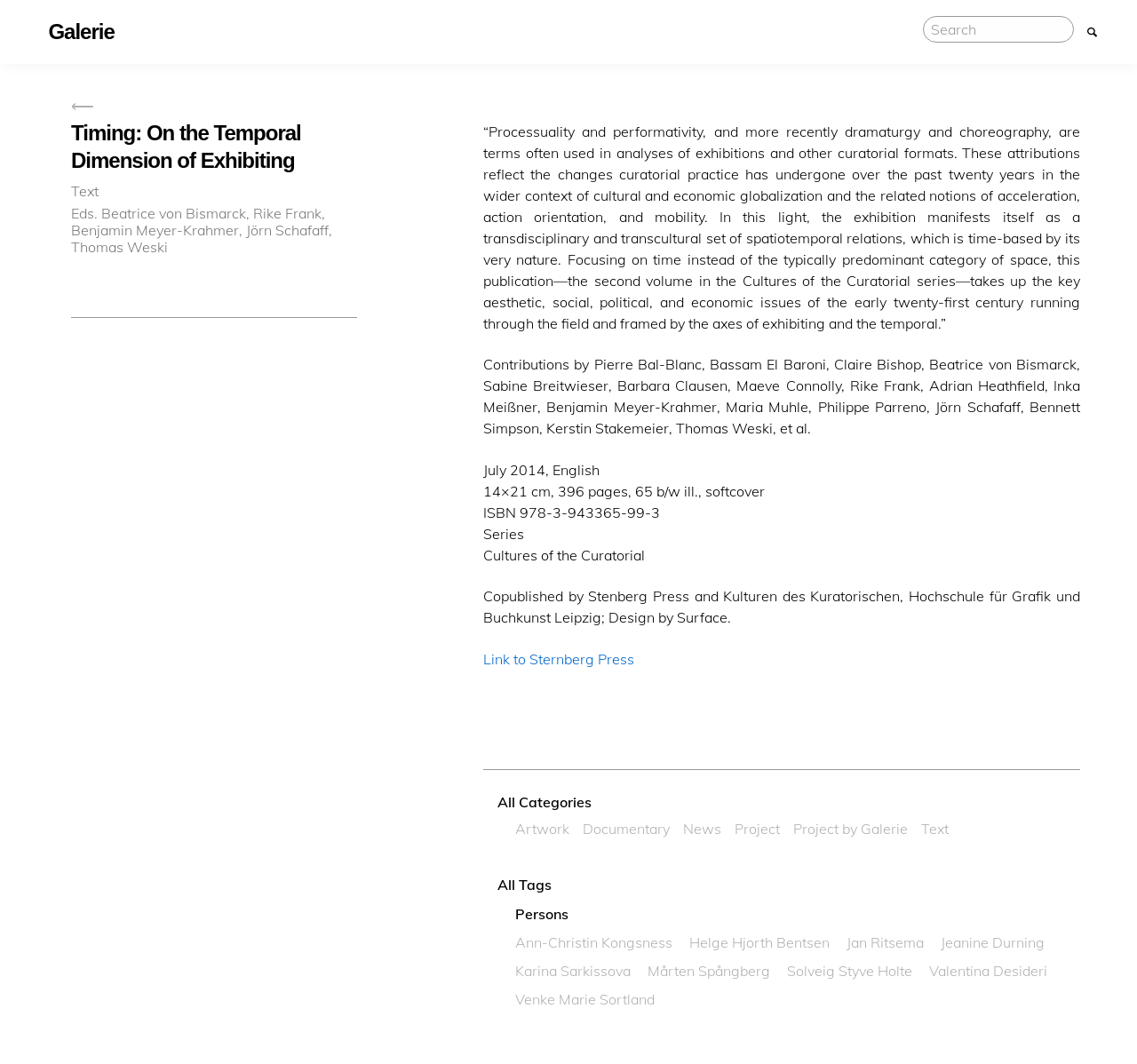Determine the bounding box coordinates for the clickable element required to fulfill the instruction: "View Ann-Christin Kongsness". Provide the coordinates as four float numbers between 0 and 1, i.e., [left, top, right, bottom].

[0.453, 0.881, 0.591, 0.893]